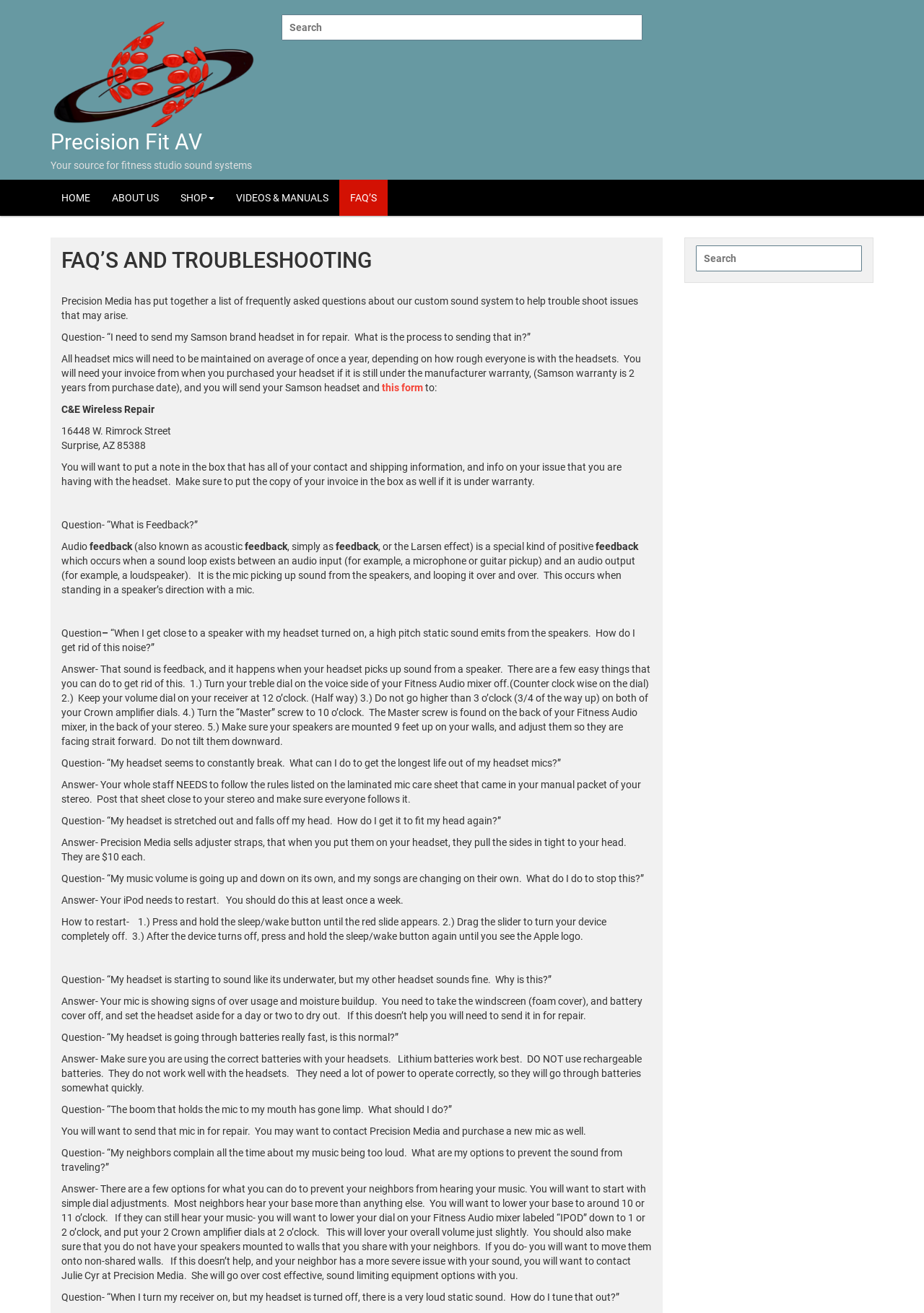Provide a short, one-word or phrase answer to the question below:
What should I do if my headset is stretched out and falls off my head?

Use adjuster straps